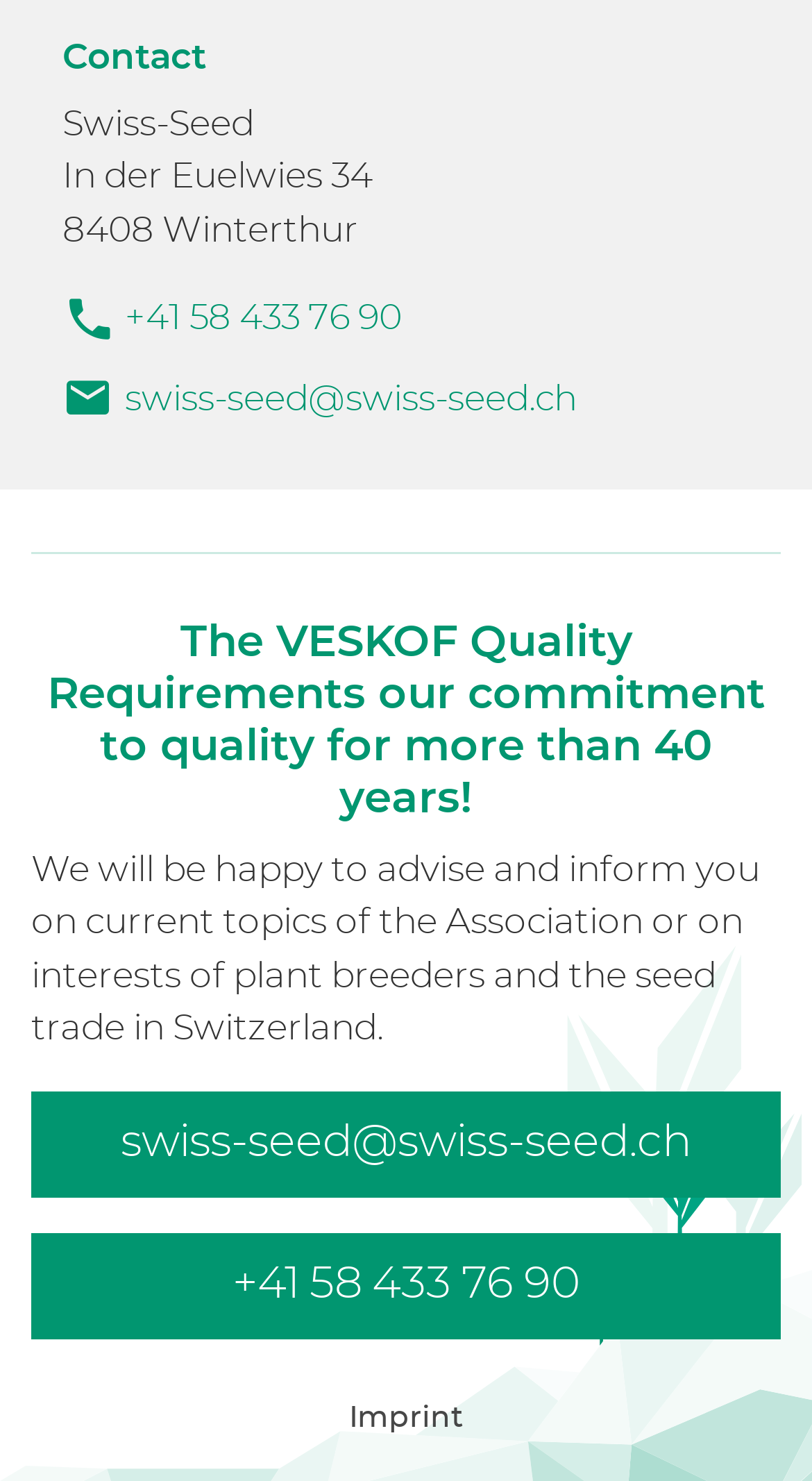What is the purpose of the company?
Using the image as a reference, answer with just one word or a short phrase.

Advising and informing on plant breeders and seed trade